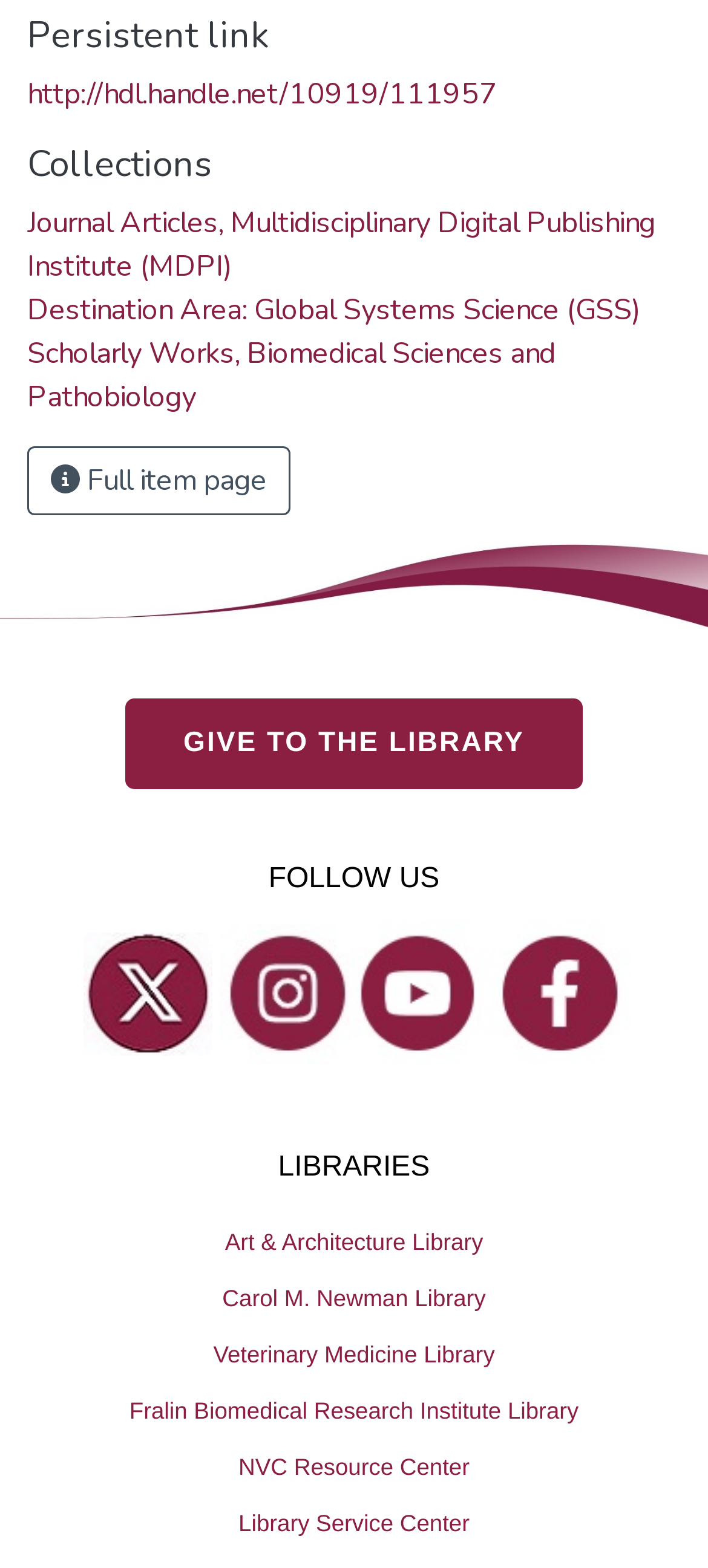Identify the bounding box coordinates for the element you need to click to achieve the following task: "Click the 'Full item page' button". Provide the bounding box coordinates as four float numbers between 0 and 1, in the form [left, top, right, bottom].

[0.038, 0.284, 0.41, 0.328]